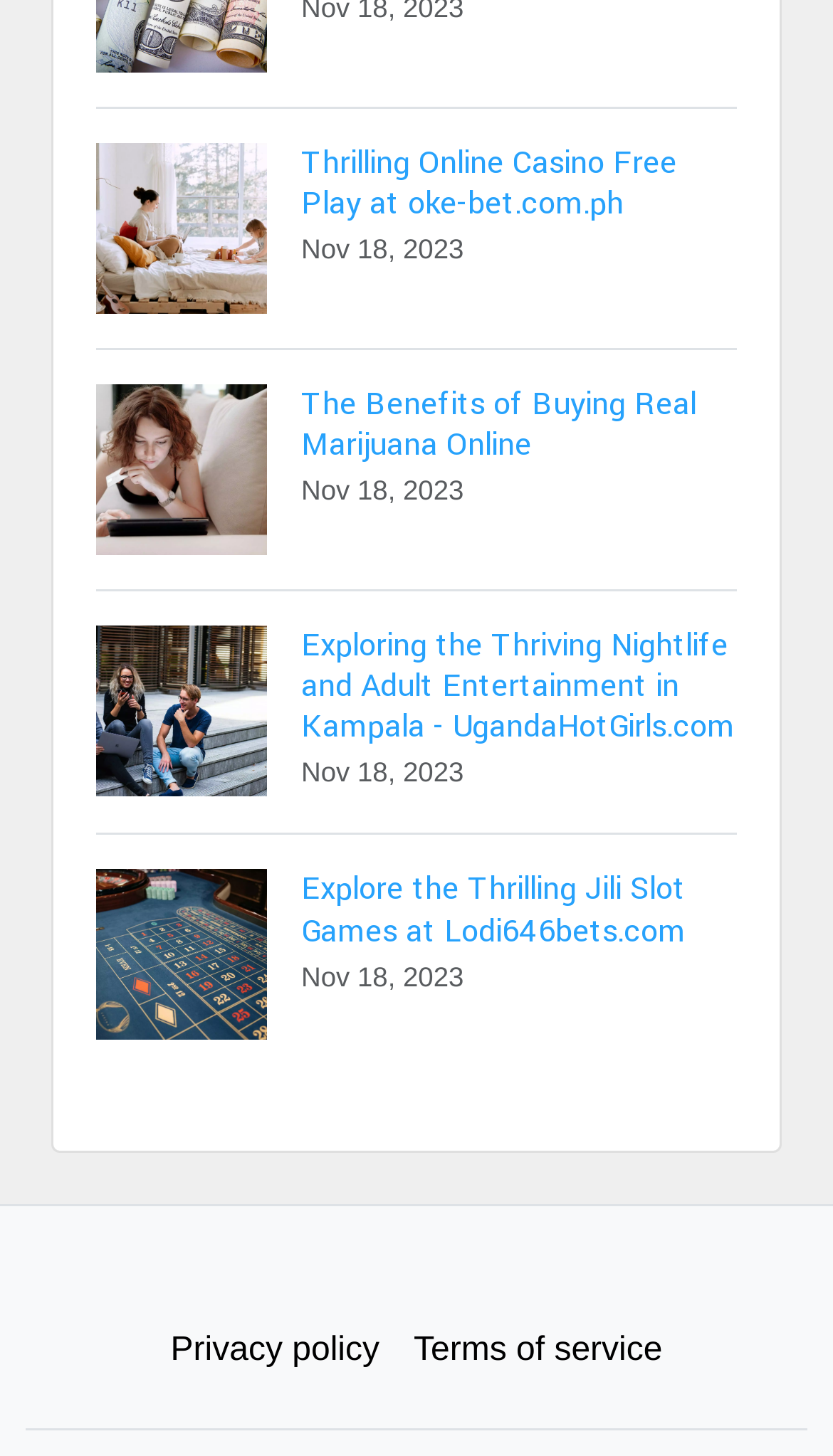Give a one-word or one-phrase response to the question: 
How many images are on the webpage?

4